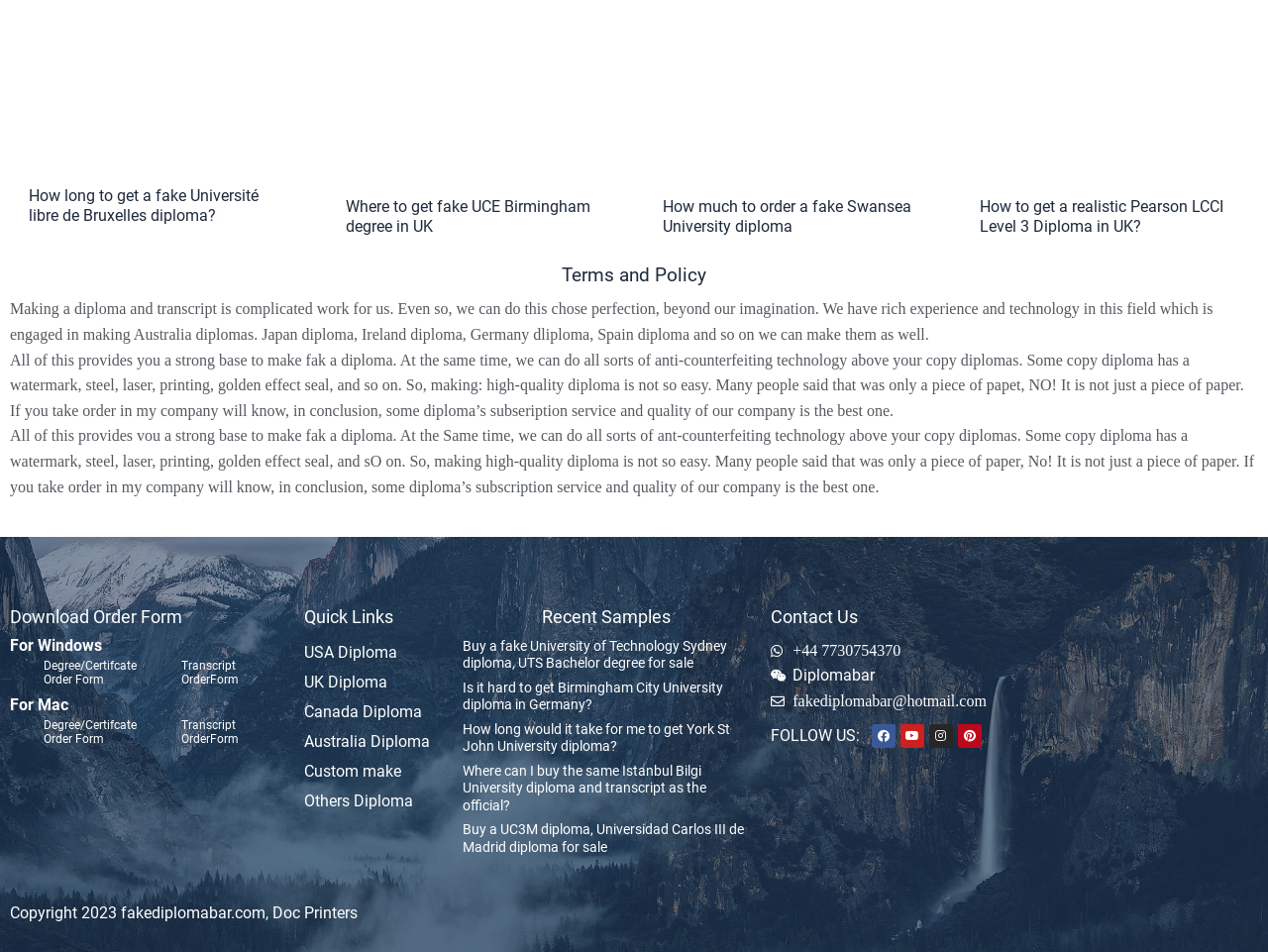Specify the bounding box coordinates for the region that must be clicked to perform the given instruction: "Check the 'Terms and Policy'".

[0.008, 0.277, 0.992, 0.301]